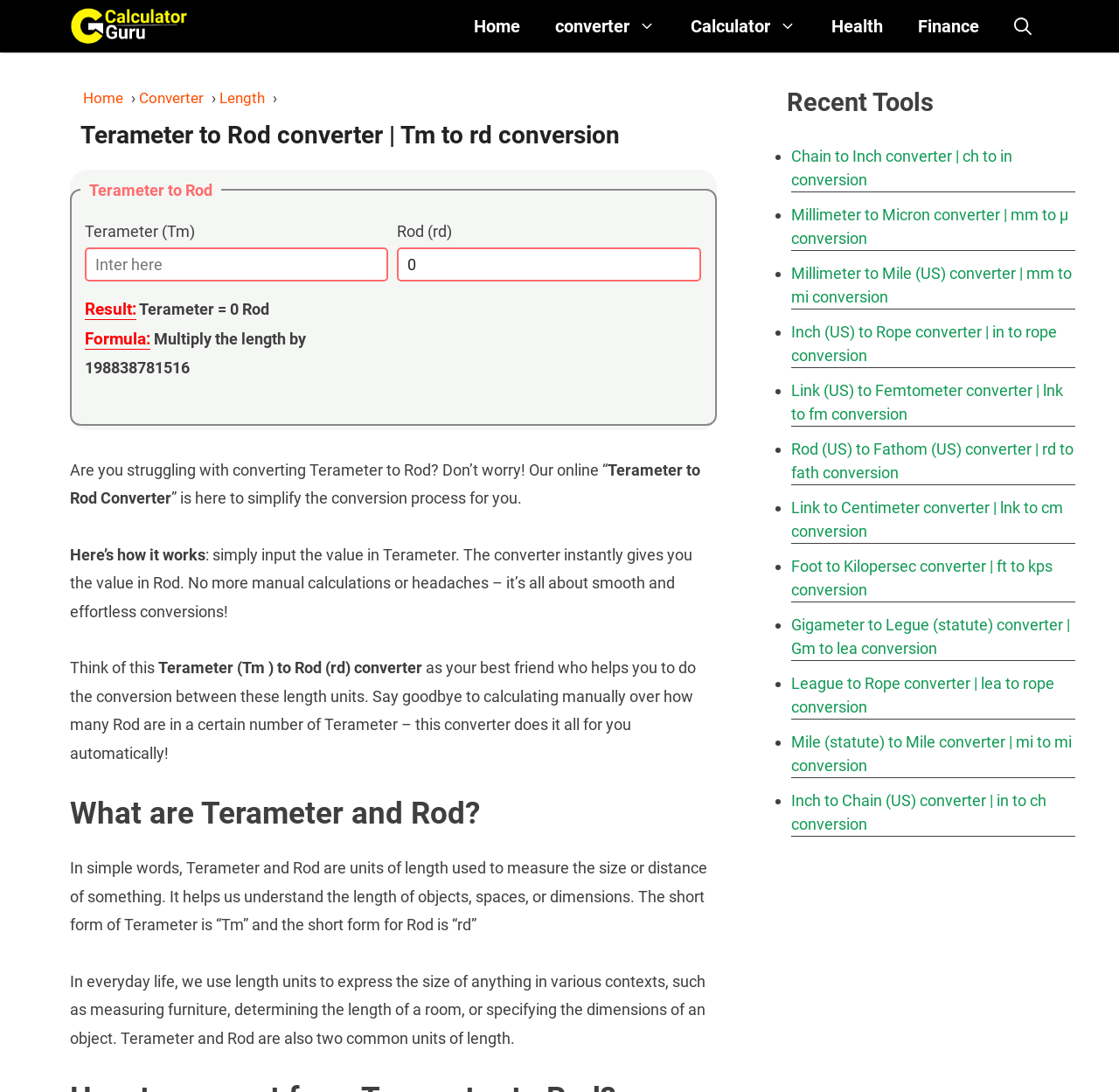Provide a one-word or short-phrase answer to the question:
What is the formula for converting Terameter to Rod?

Multiply by 198838781516